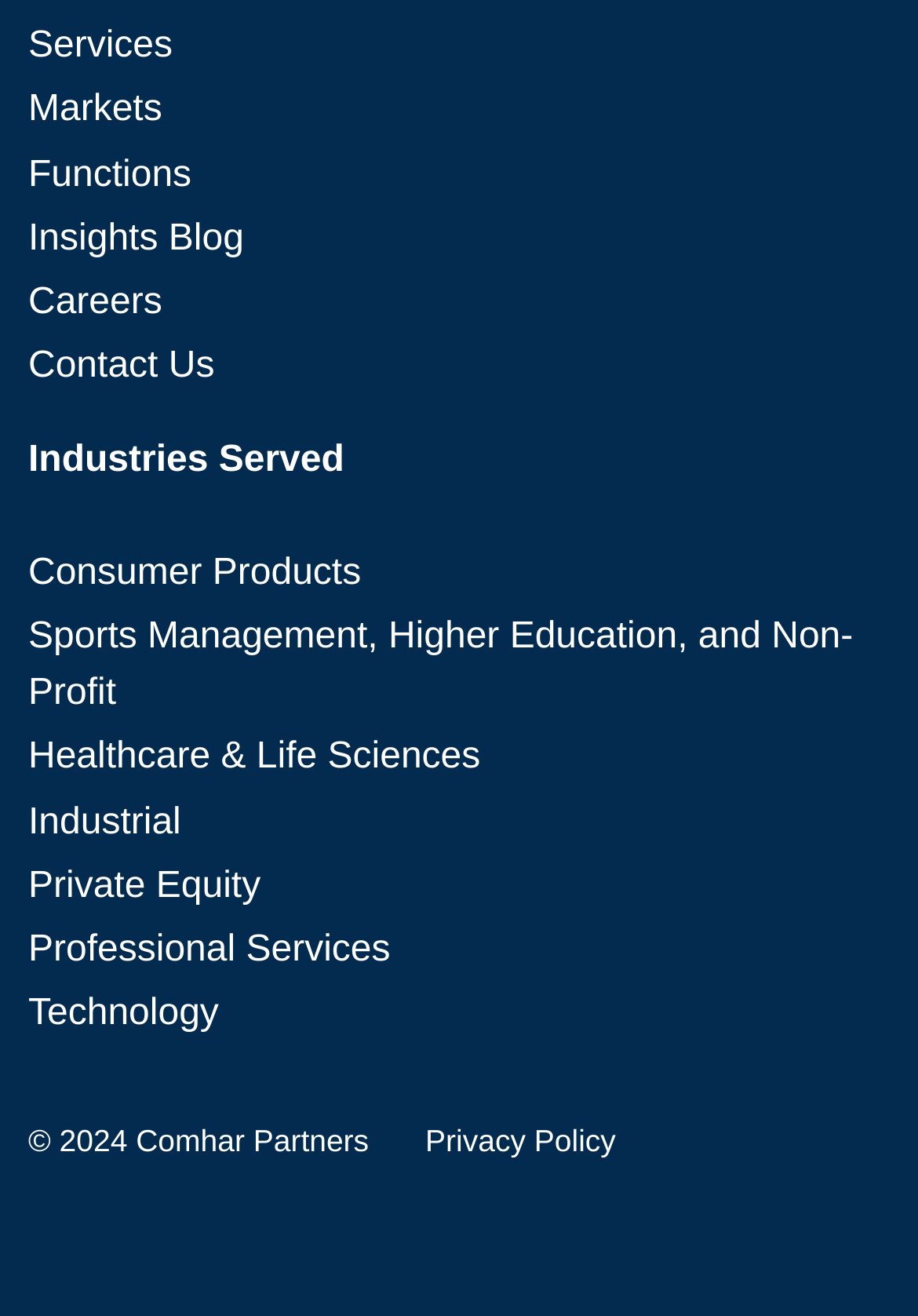Locate the bounding box coordinates of the element I should click to achieve the following instruction: "Explore Healthcare & Life Sciences".

[0.031, 0.561, 0.523, 0.591]